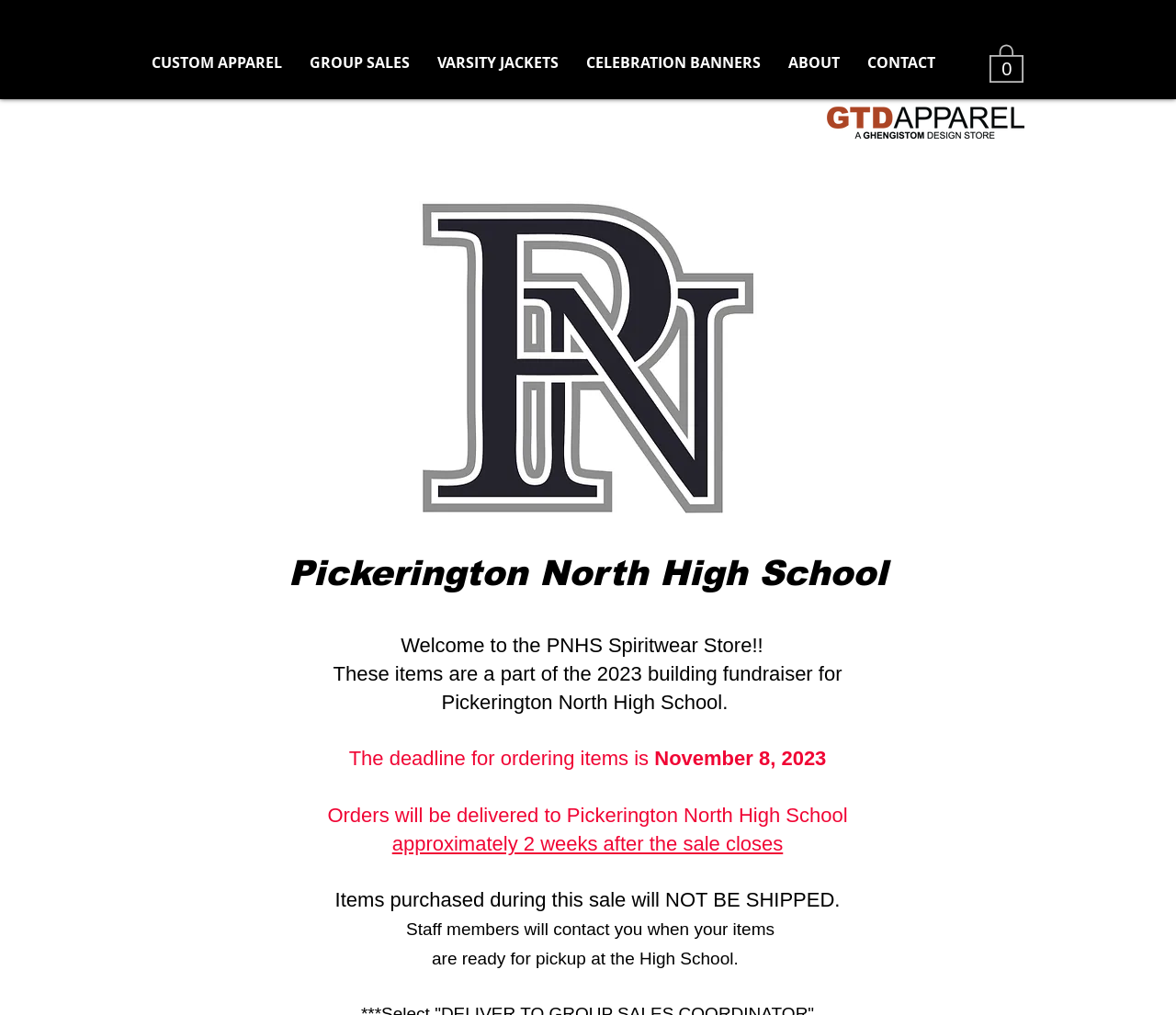How long will it take to receive orders?
Using the details from the image, give an elaborate explanation to answer the question.

According to the webpage, orders will be delivered to Pickerington North High School approximately 2 weeks after the sale closes.